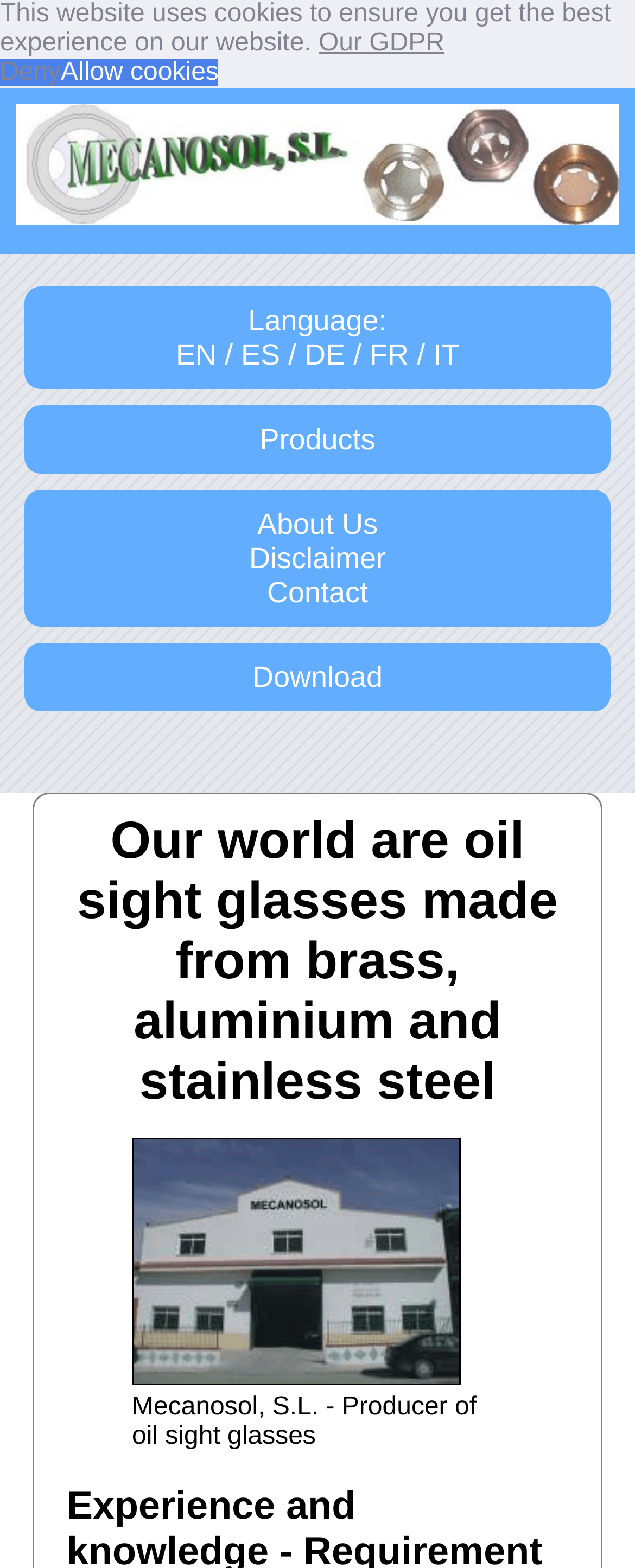What materials are oil sight glasses made of?
Give a detailed response to the question by analyzing the screenshot.

Based on the webpage content, specifically the heading 'Our world are oil sight glasses made from brass, aluminium and stainless steel', it is clear that the oil sight glasses are made from three materials: brass, aluminium, and stainless steel.